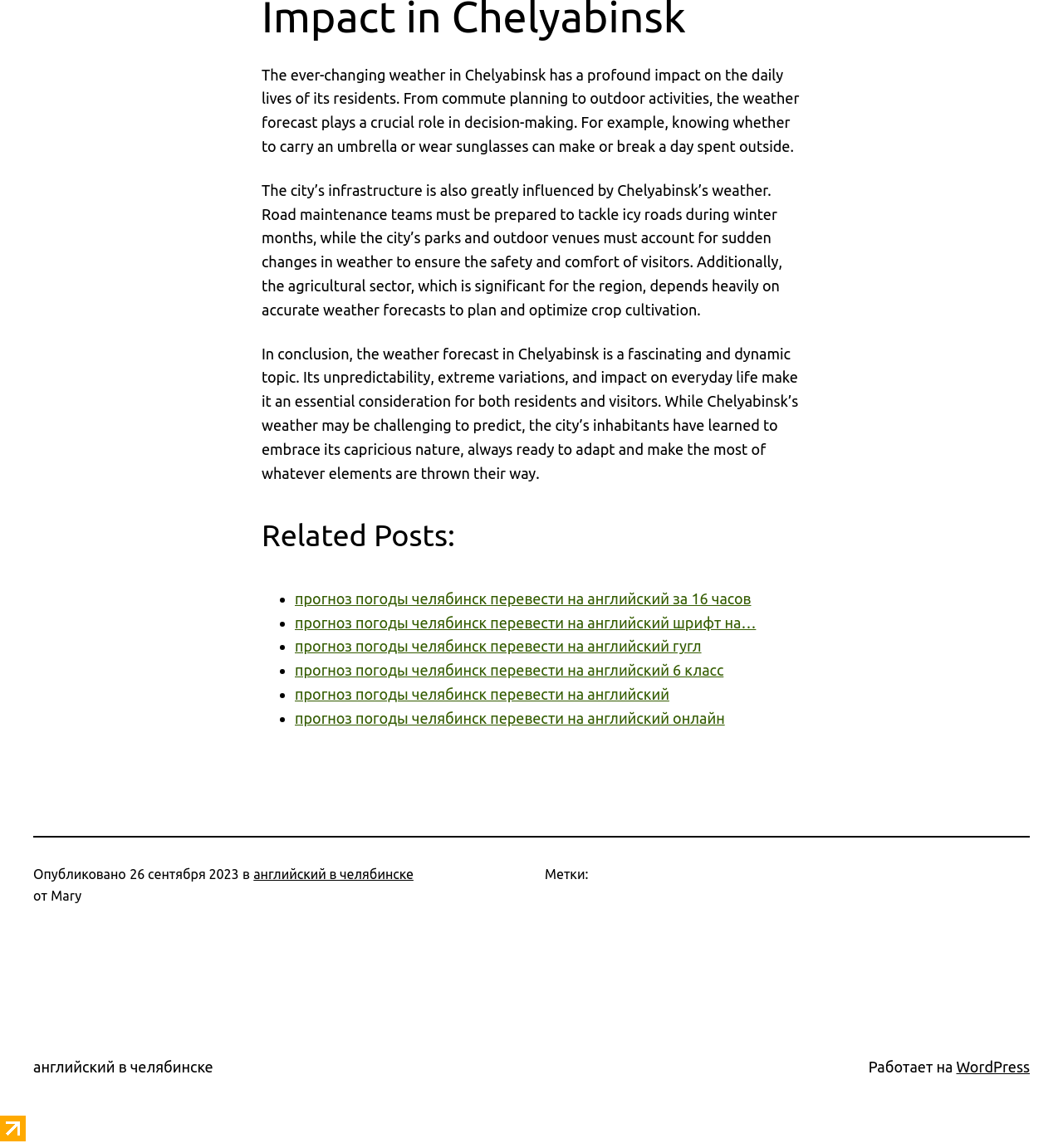Please specify the bounding box coordinates of the clickable section necessary to execute the following command: "Visit the WordPress website".

[0.9, 0.922, 0.969, 0.937]